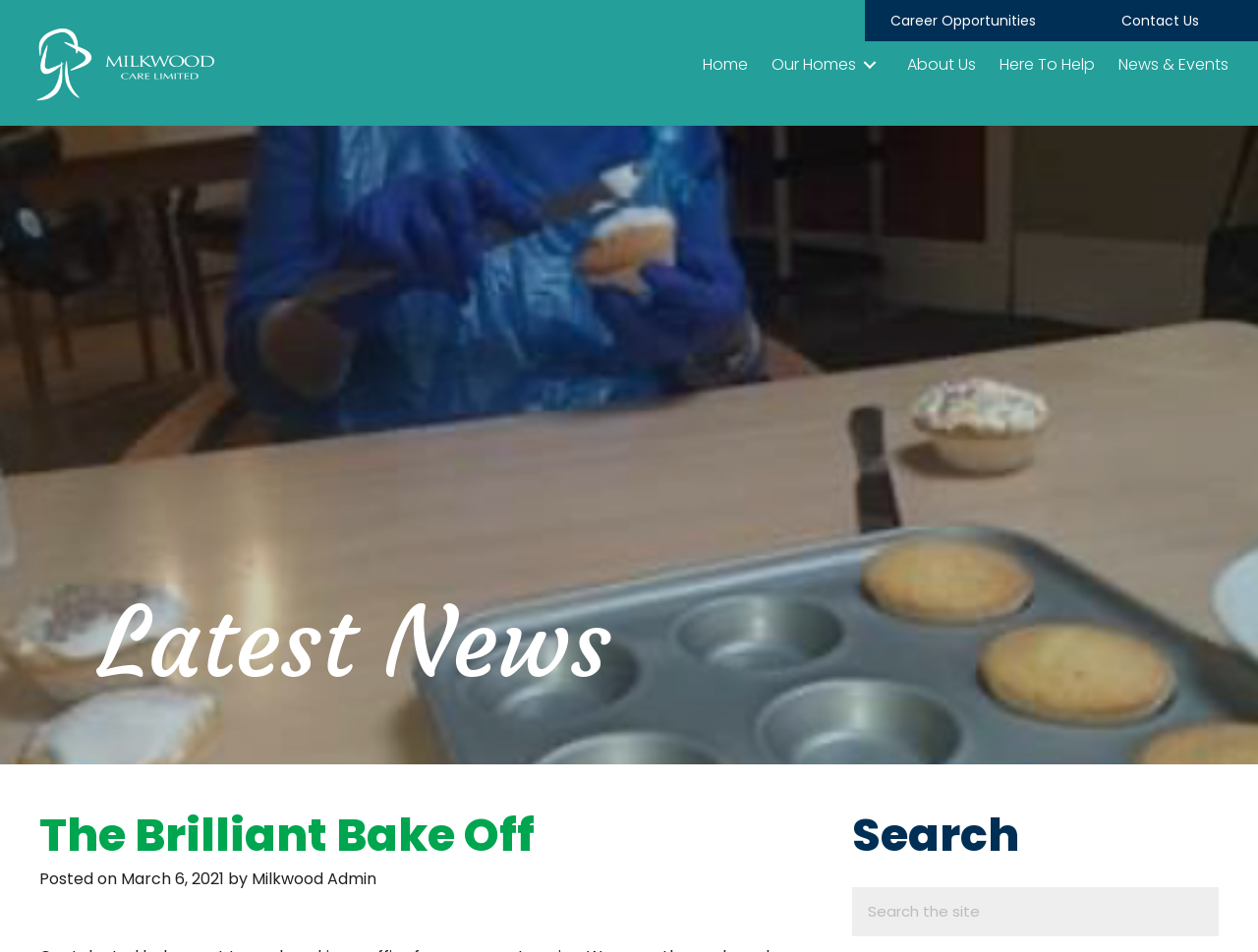What is the title of the event or activity?
Answer the question in as much detail as possible.

I found a heading element with the text 'The Brilliant Bake Off', which suggests that this is the title of an event or activity. The presence of a news post with a similar title also supports this conclusion.